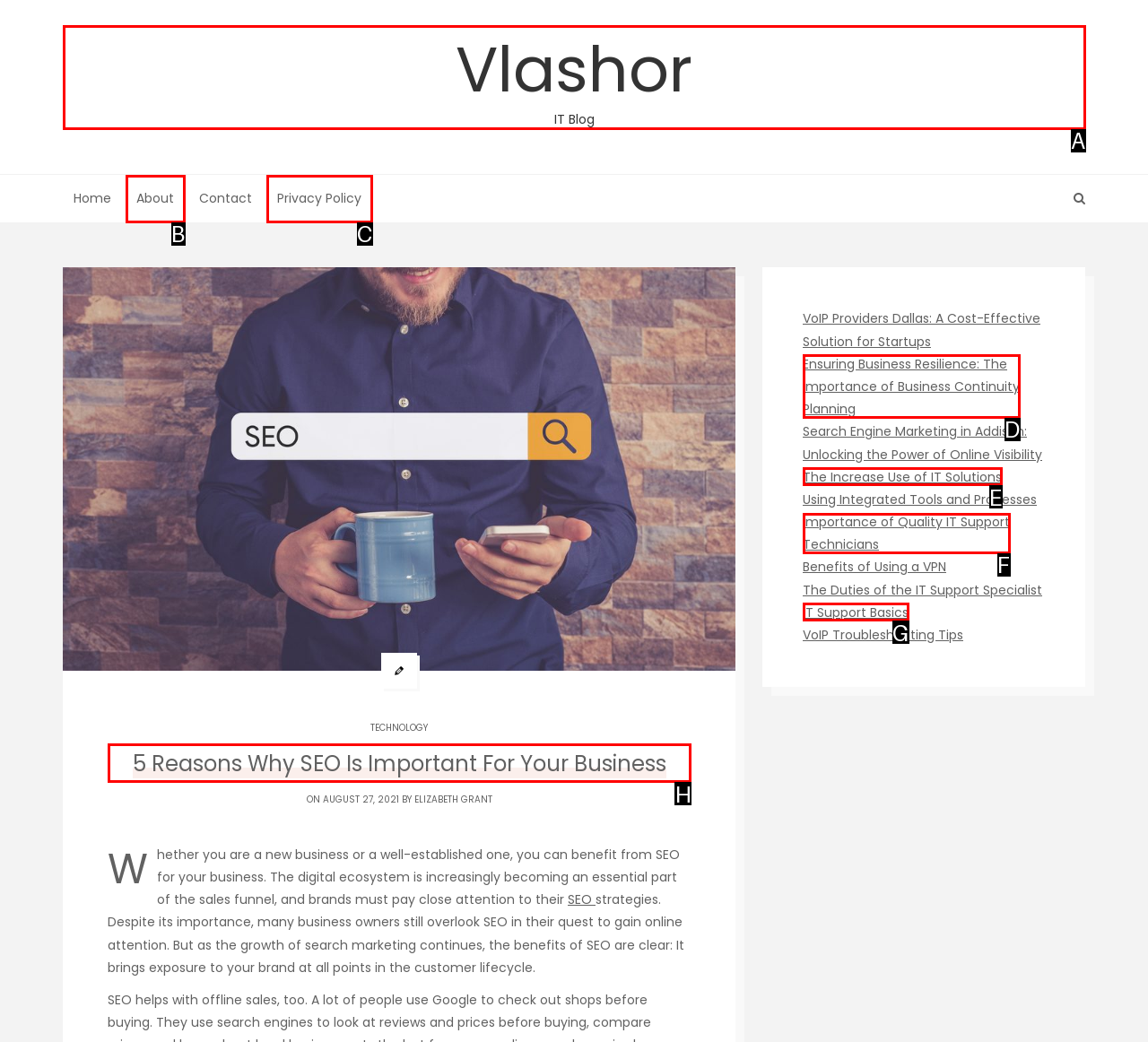Identify which HTML element to click to fulfill the following task: read about 5 Reasons Why SEO Is Important For Your Business. Provide your response using the letter of the correct choice.

H